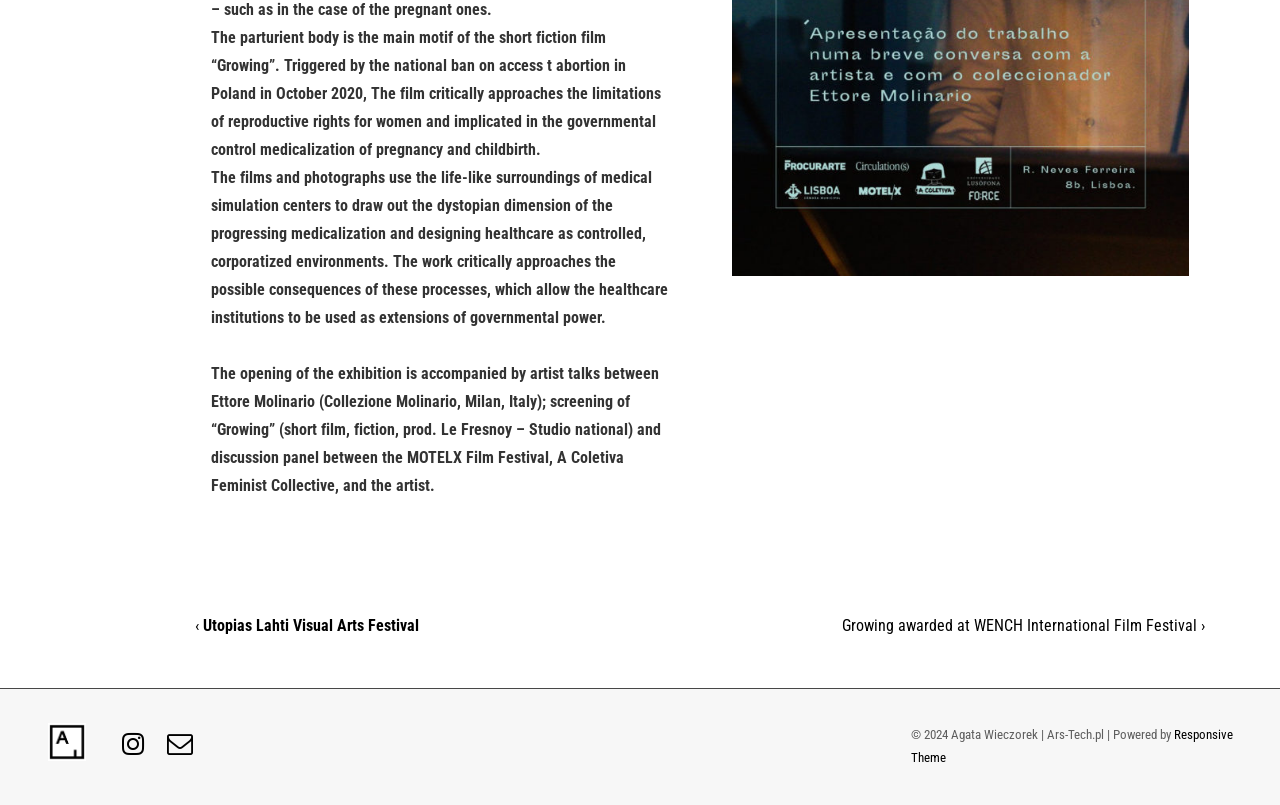Bounding box coordinates are specified in the format (top-left x, top-left y, bottom-right x, bottom-right y). All values are floating point numbers bounded between 0 and 1. Please provide the bounding box coordinate of the region this sentence describes: Responsive Theme

[0.712, 0.903, 0.963, 0.95]